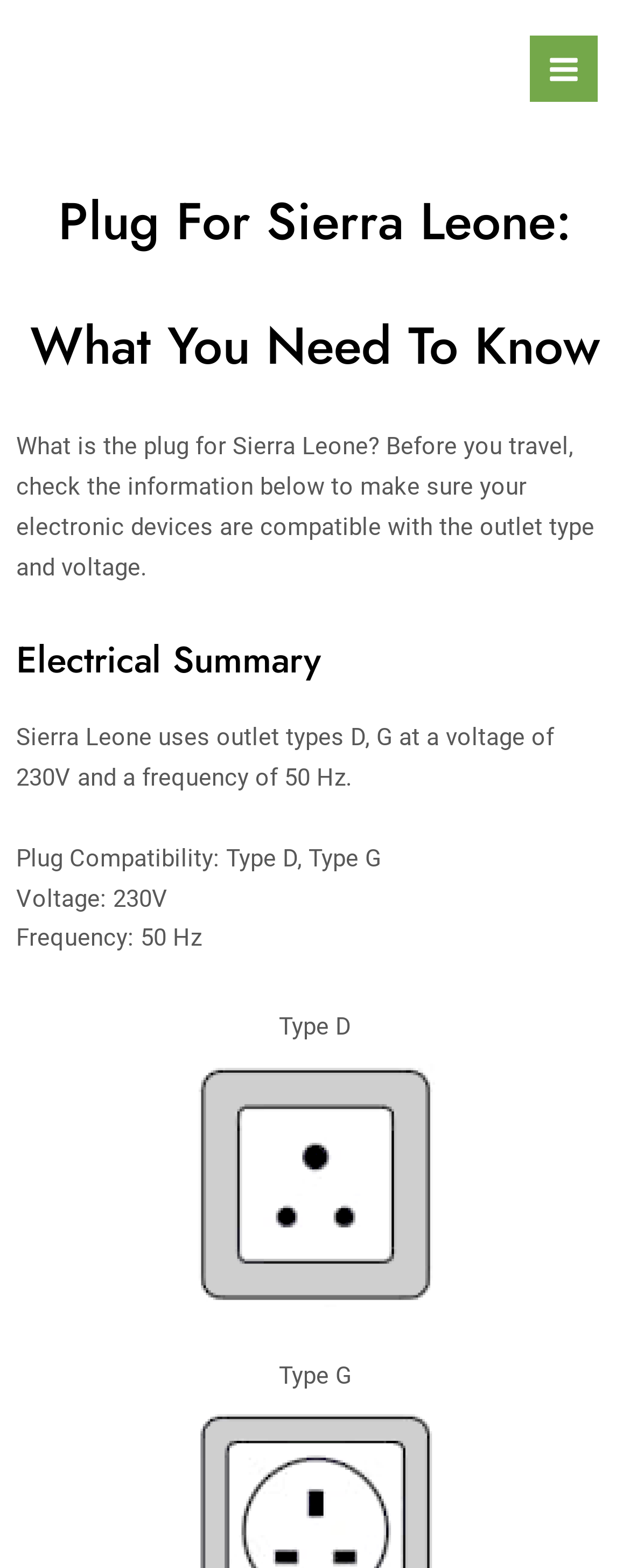Give a concise answer using only one word or phrase for this question:
What is the description of the Type D outlet?

A white electrical outlet with two sockets and a grounded prong